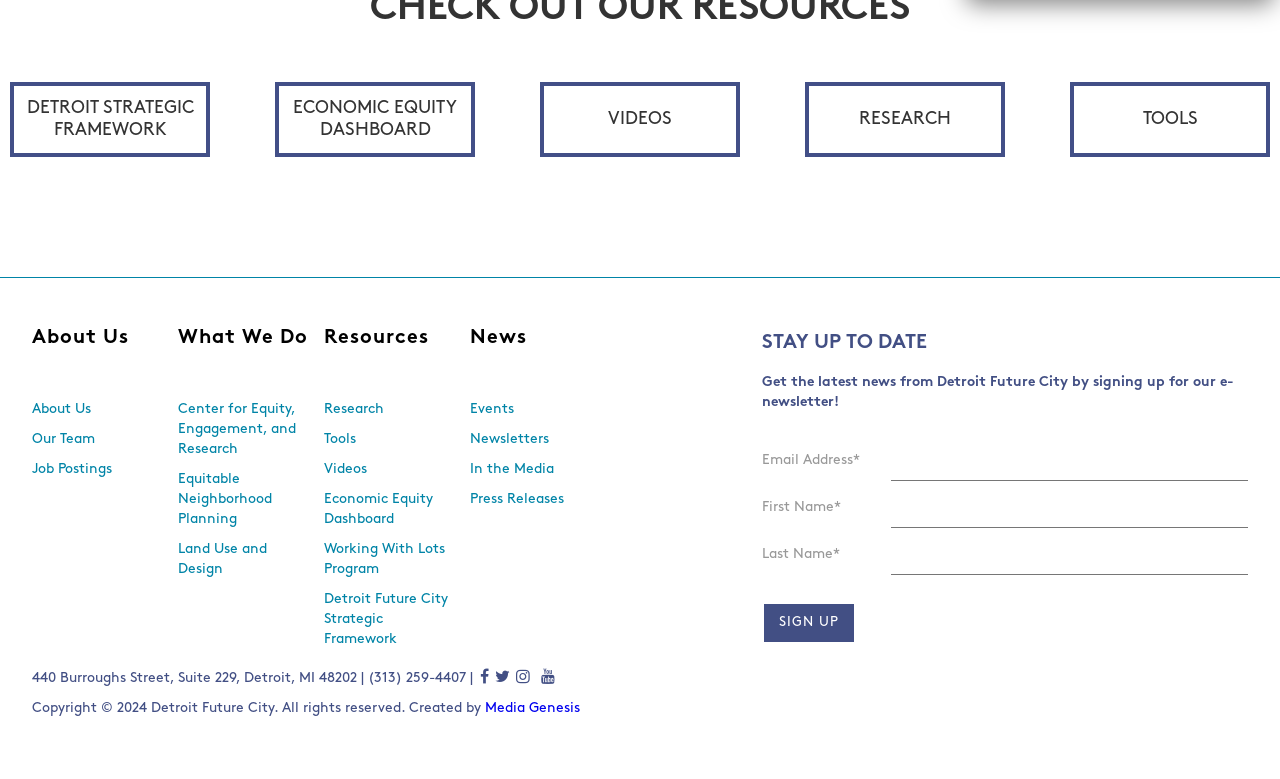Kindly determine the bounding box coordinates of the area that needs to be clicked to fulfill this instruction: "Click on the 'DETROIT STRATEGIC FRAMEWORK' link".

[0.011, 0.125, 0.161, 0.182]